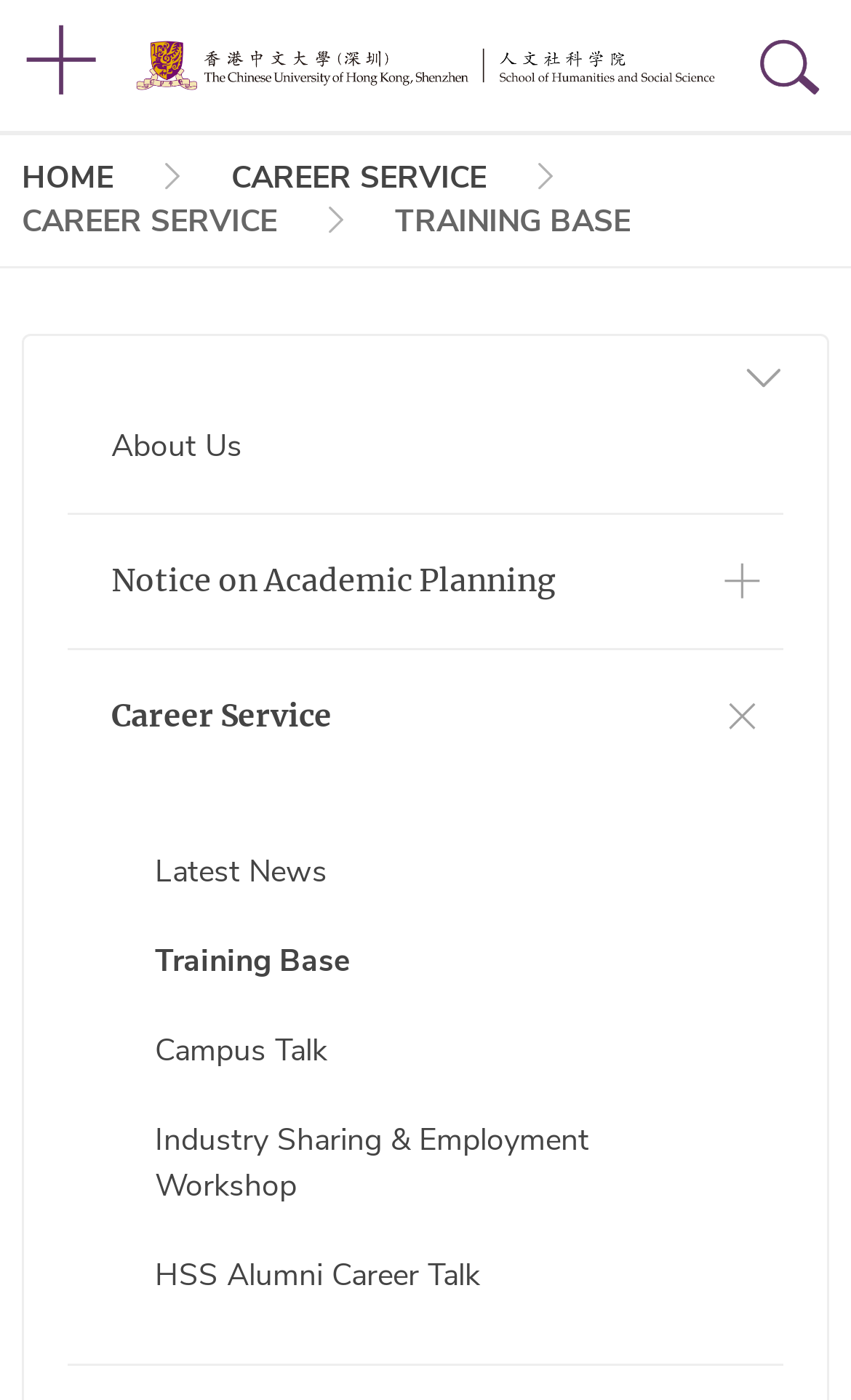How many StaticText elements are there in the breadcrumb navigation?
Using the image, elaborate on the answer with as much detail as possible.

I counted the number of StaticText elements within the navigation element labeled 'Breadcrumb' and found 3: 'Breadcrumb', 'TRAINING BASE', and 'Notice on Academic Planning'.